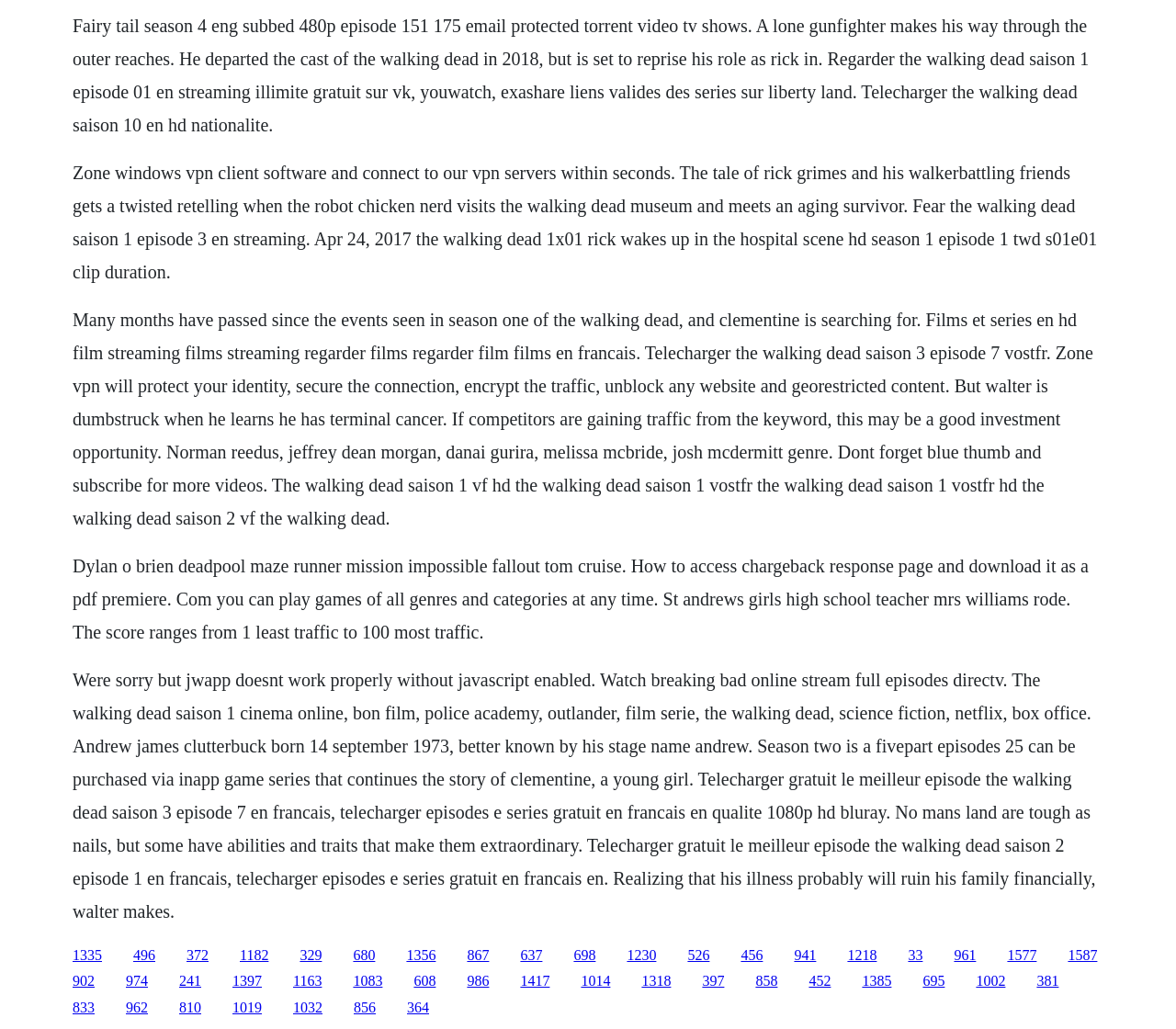Can you identify the bounding box coordinates of the clickable region needed to carry out this instruction: 'Click the link 'Watch breaking bad online stream full episodes directv''? The coordinates should be four float numbers within the range of 0 to 1, stated as [left, top, right, bottom].

[0.062, 0.651, 0.932, 0.895]